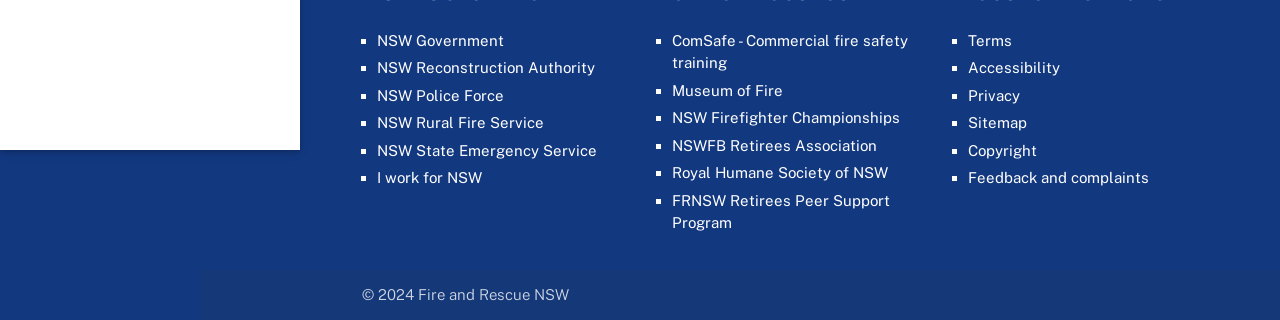Answer the question below in one word or phrase:
How many columns of links are there?

3